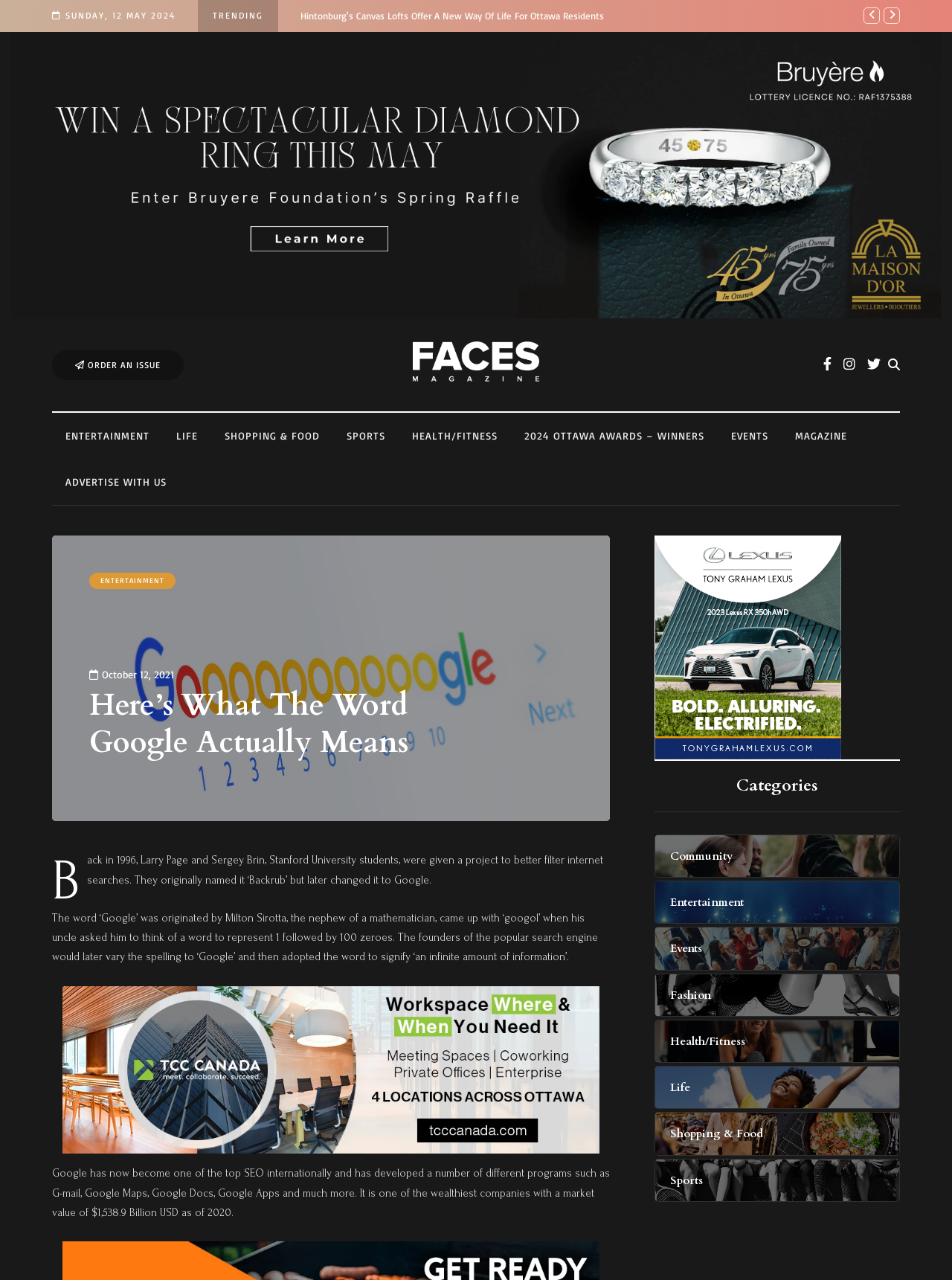Locate the bounding box coordinates of the element that should be clicked to fulfill the instruction: "Visit the FACES Magazine website".

[0.434, 0.267, 0.566, 0.298]